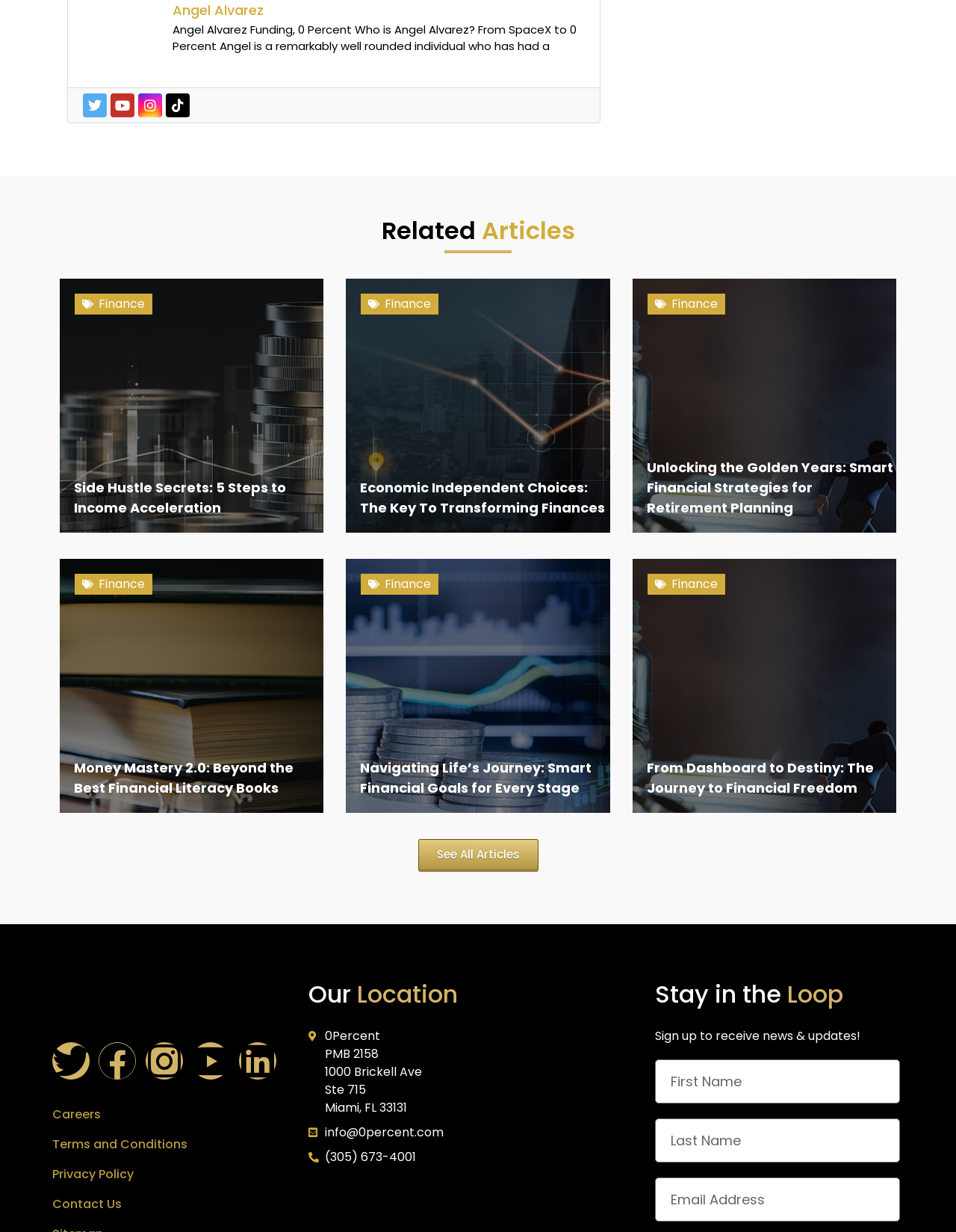What are the social media platforms linked on this webpage?
Please look at the screenshot and answer in one word or a short phrase.

Twitter, Youtube, Instagram, Tiktok, Facebook, Linkedin